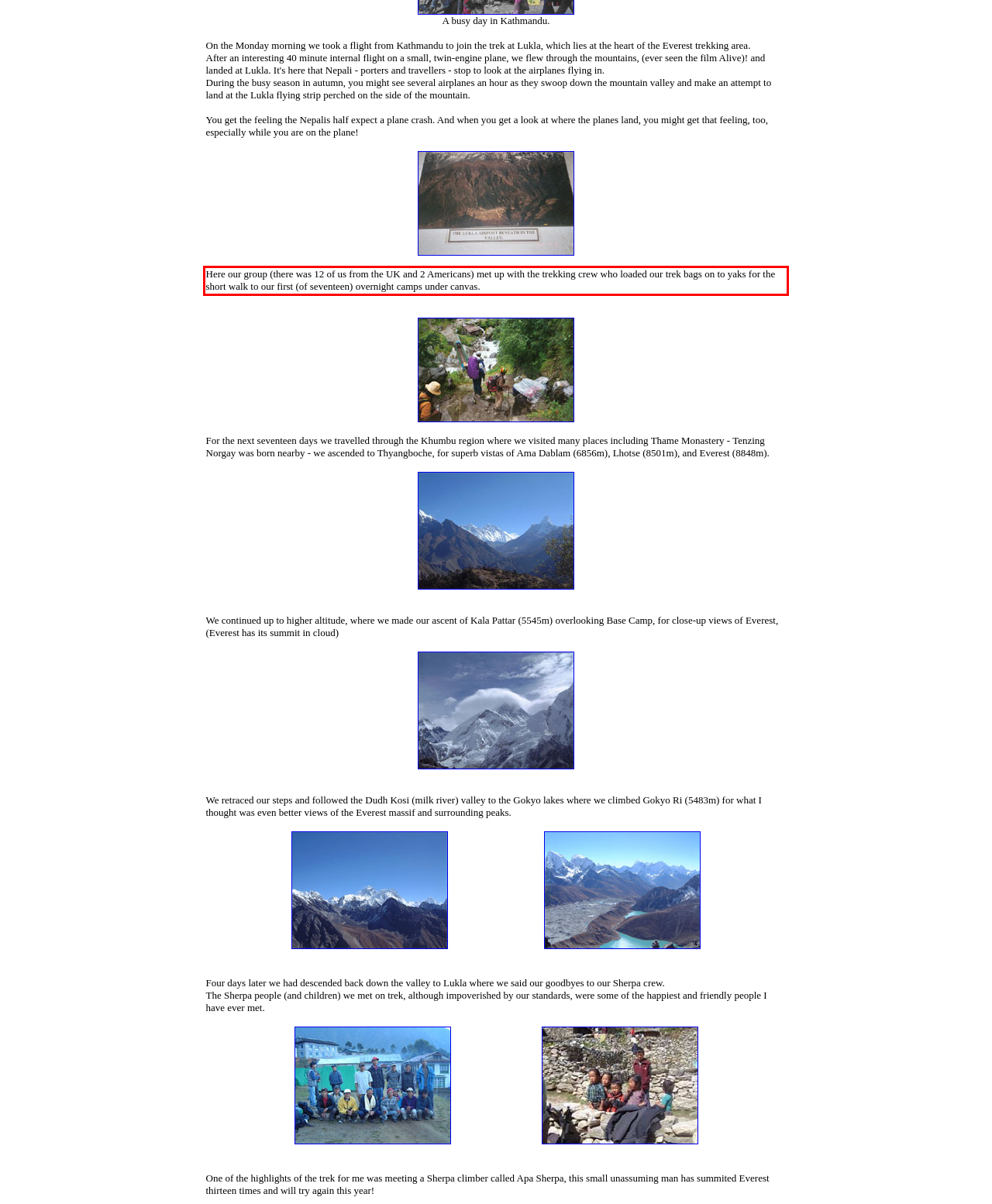Given a screenshot of a webpage with a red bounding box, please identify and retrieve the text inside the red rectangle.

Here our group (there was 12 of us from the UK and 2 Americans) met up with the trekking crew who loaded our trek bags on to yaks for the short walk to our first (of seventeen) overnight camps under canvas.